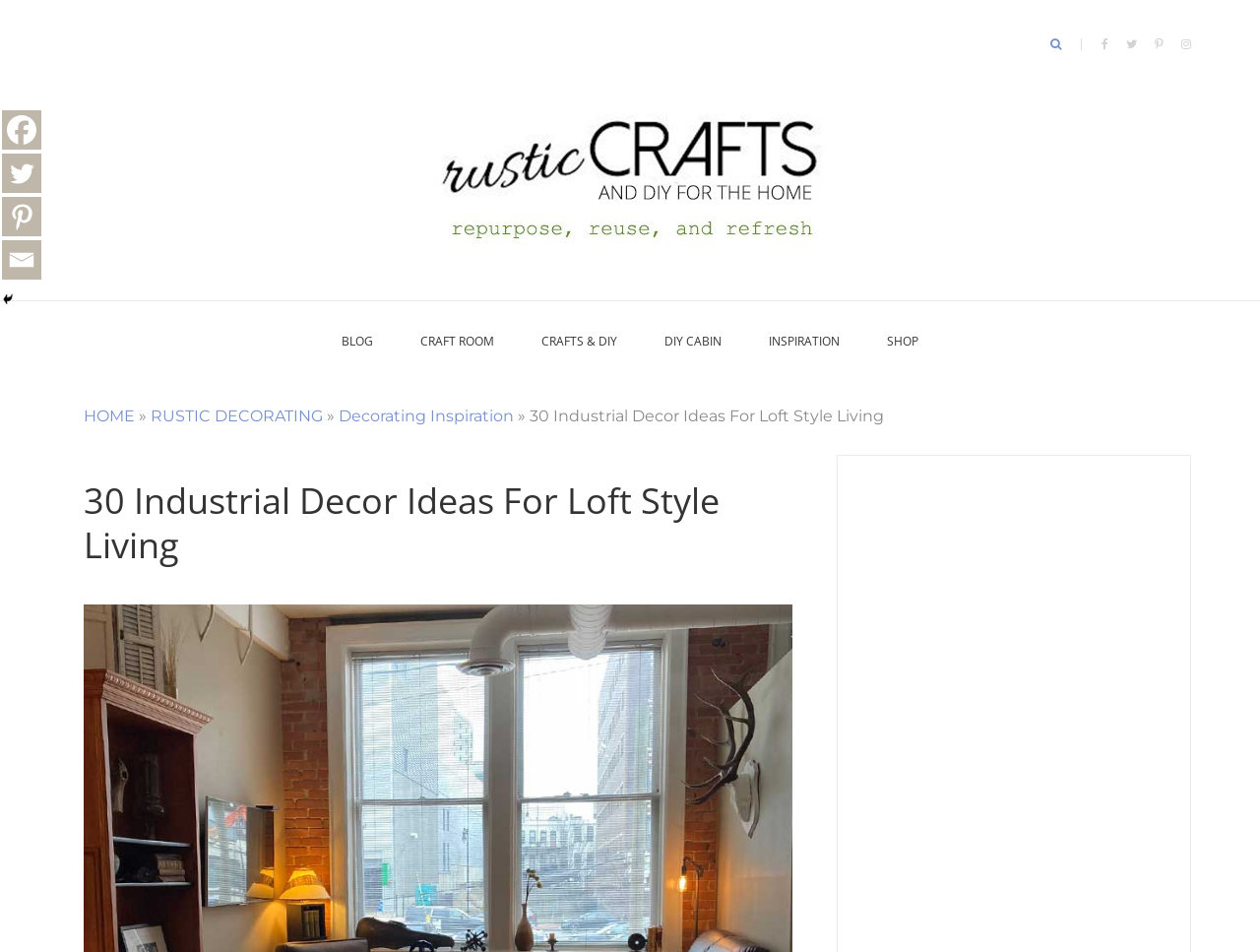Please find the bounding box for the UI component described as follows: "HOME".

[0.066, 0.427, 0.107, 0.447]